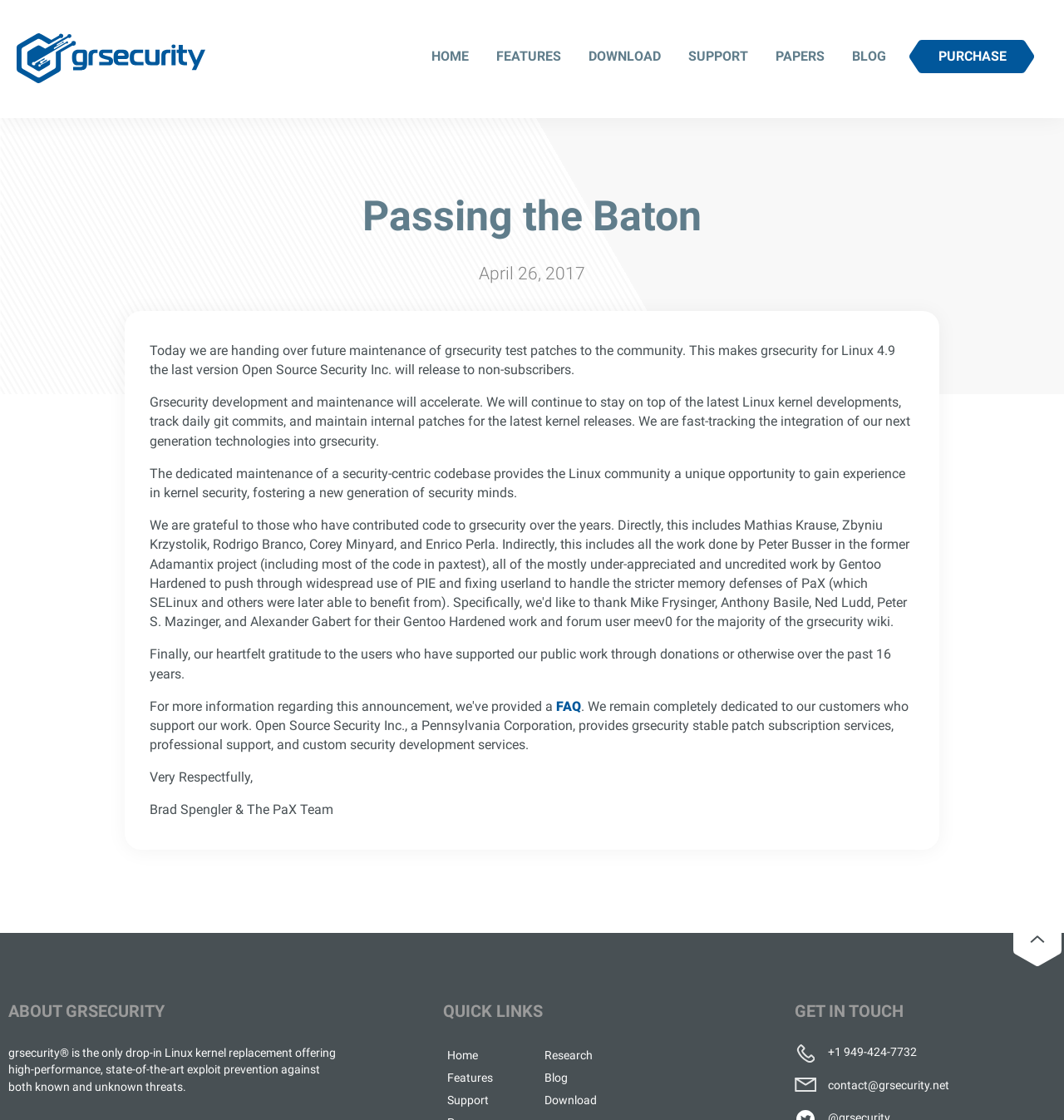Return the bounding box coordinates of the UI element that corresponds to this description: "+1 949-424-7732". The coordinates must be given as four float numbers in the range of 0 and 1, [left, top, right, bottom].

[0.778, 0.933, 0.862, 0.945]